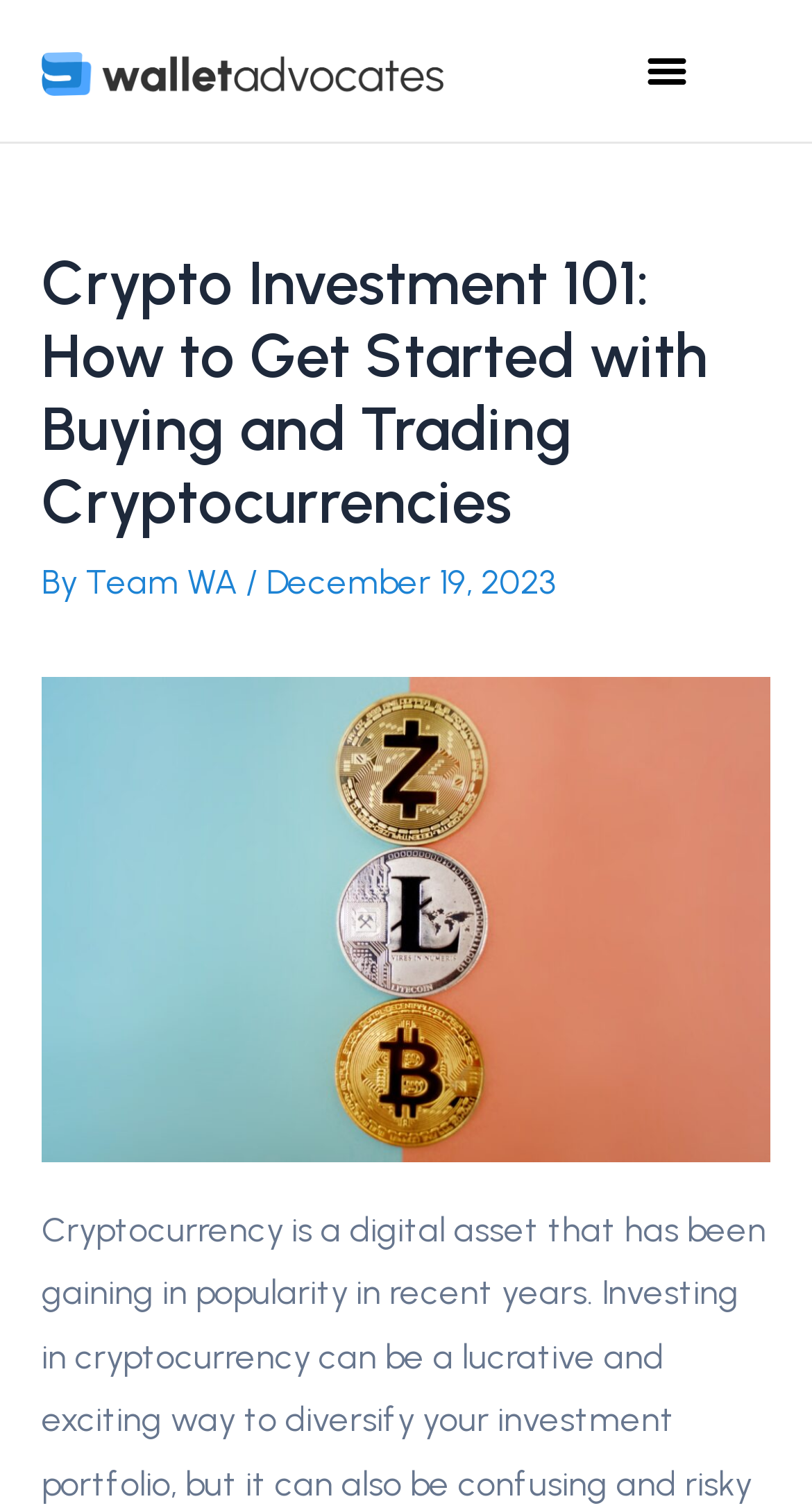Ascertain the bounding box coordinates for the UI element detailed here: "Support us". The coordinates should be provided as [left, top, right, bottom] with each value being a float between 0 and 1.

None